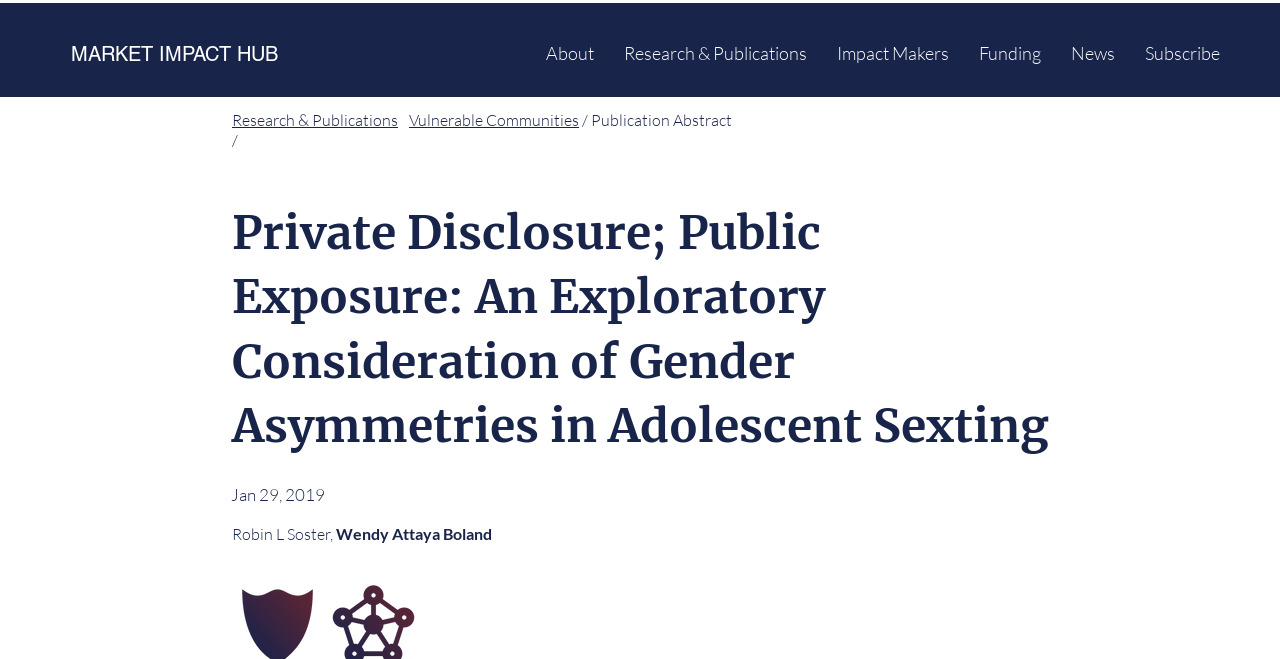How many main navigation links are there?
Use the image to answer the question with a single word or phrase.

6